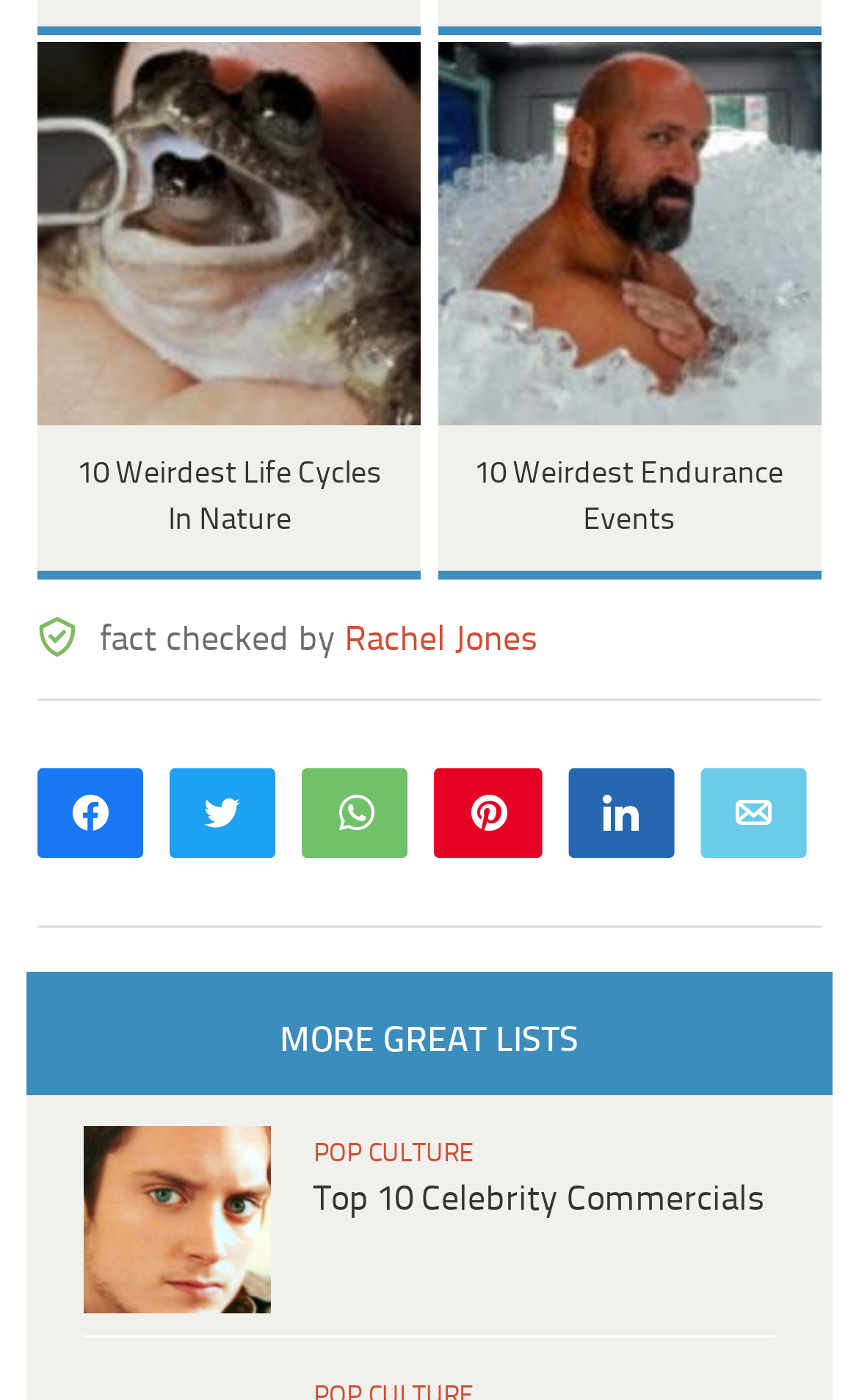Identify the bounding box coordinates for the region of the element that should be clicked to carry out the instruction: "Read Top 10 Celebrity Commercials". The bounding box coordinates should be four float numbers between 0 and 1, i.e., [left, top, right, bottom].

[0.365, 0.844, 0.891, 0.871]